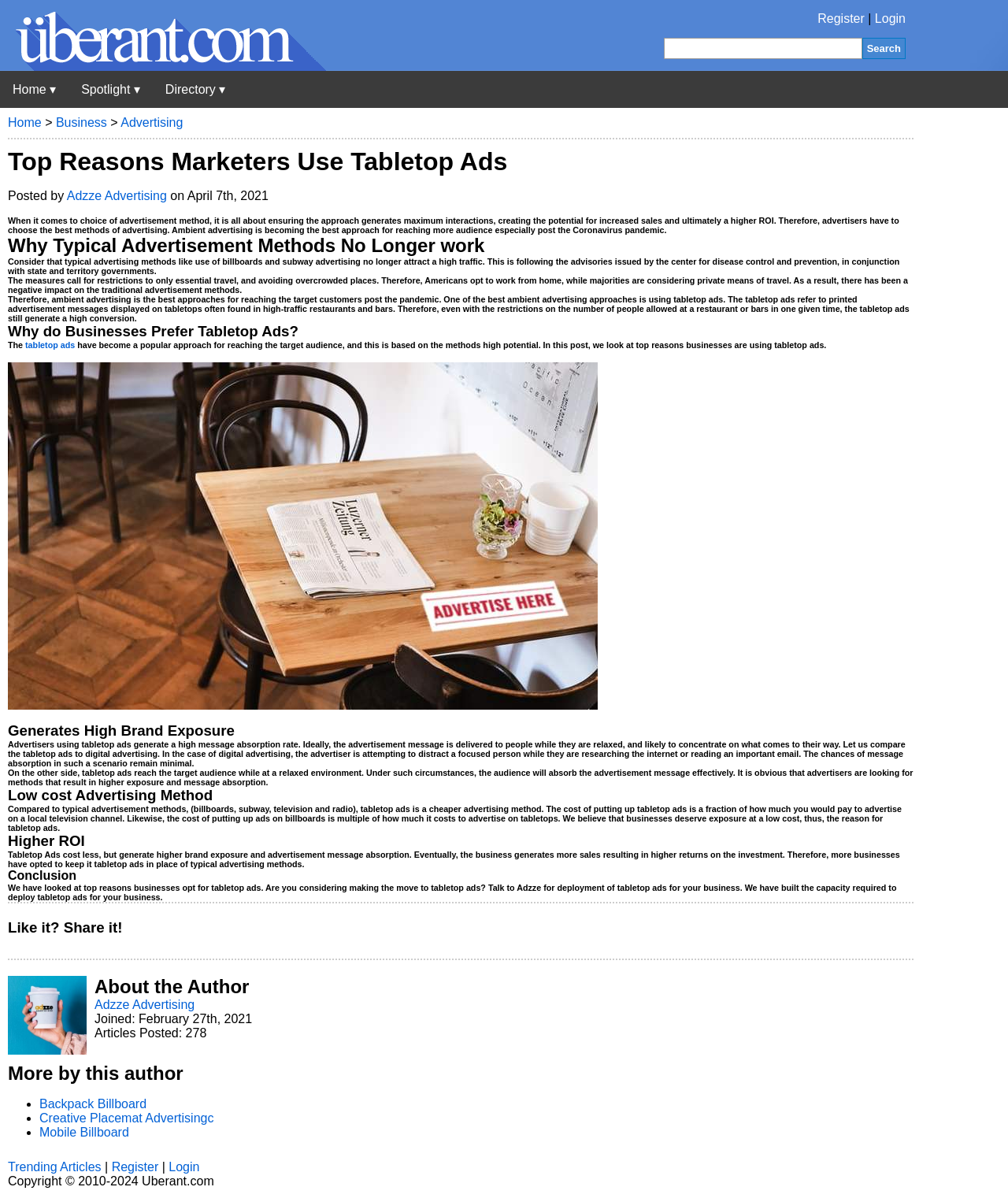Examine the screenshot and answer the question in as much detail as possible: What is the name of the website?

The name of the website can be found at the top of the webpage, where it says 'Uberant' next to the 'Register' and 'Login' buttons. This is likely the name of the website or platform that the article is published on.